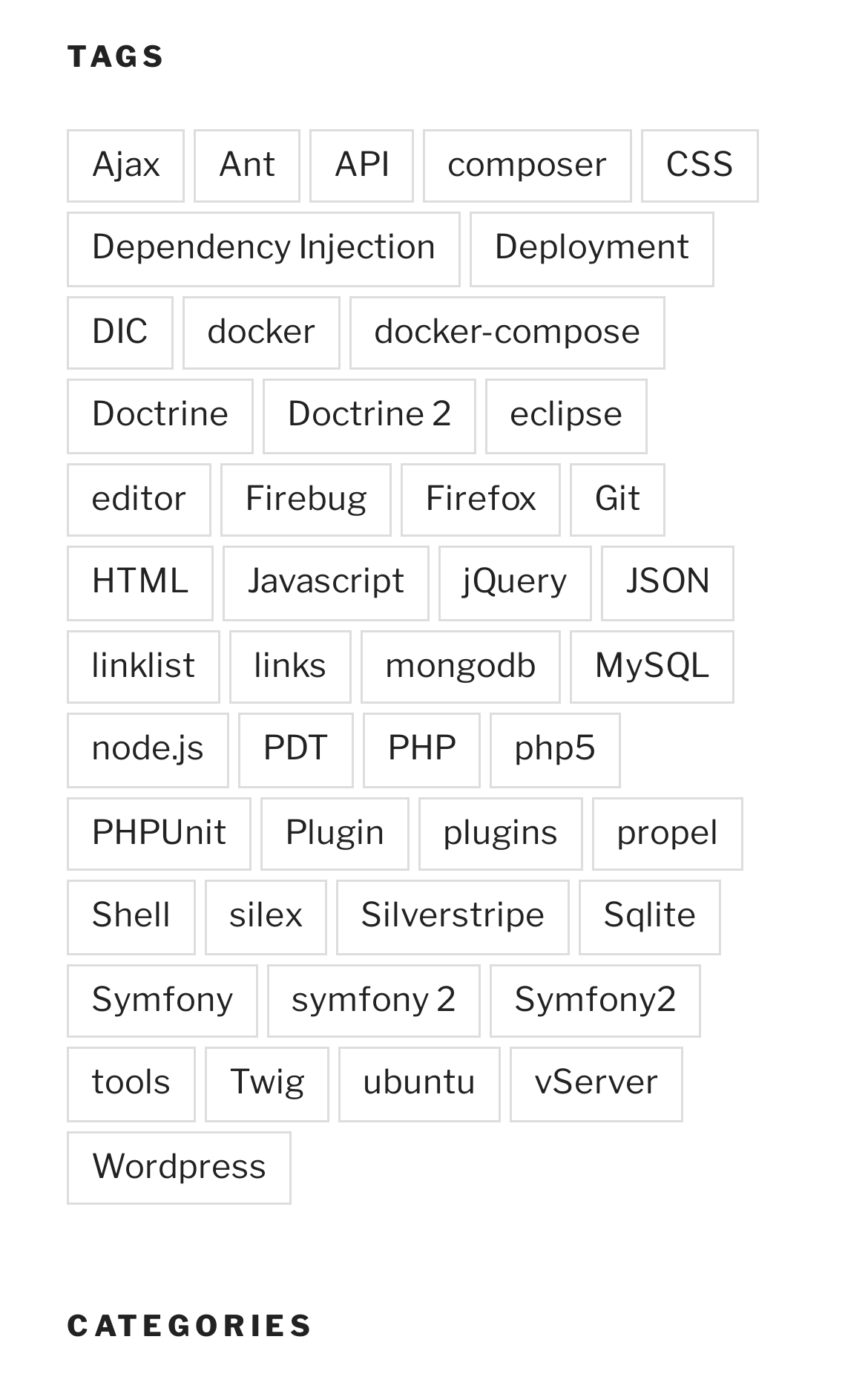What is the first link under the 'TAGS' heading?
Answer with a single word or phrase by referring to the visual content.

Ajax